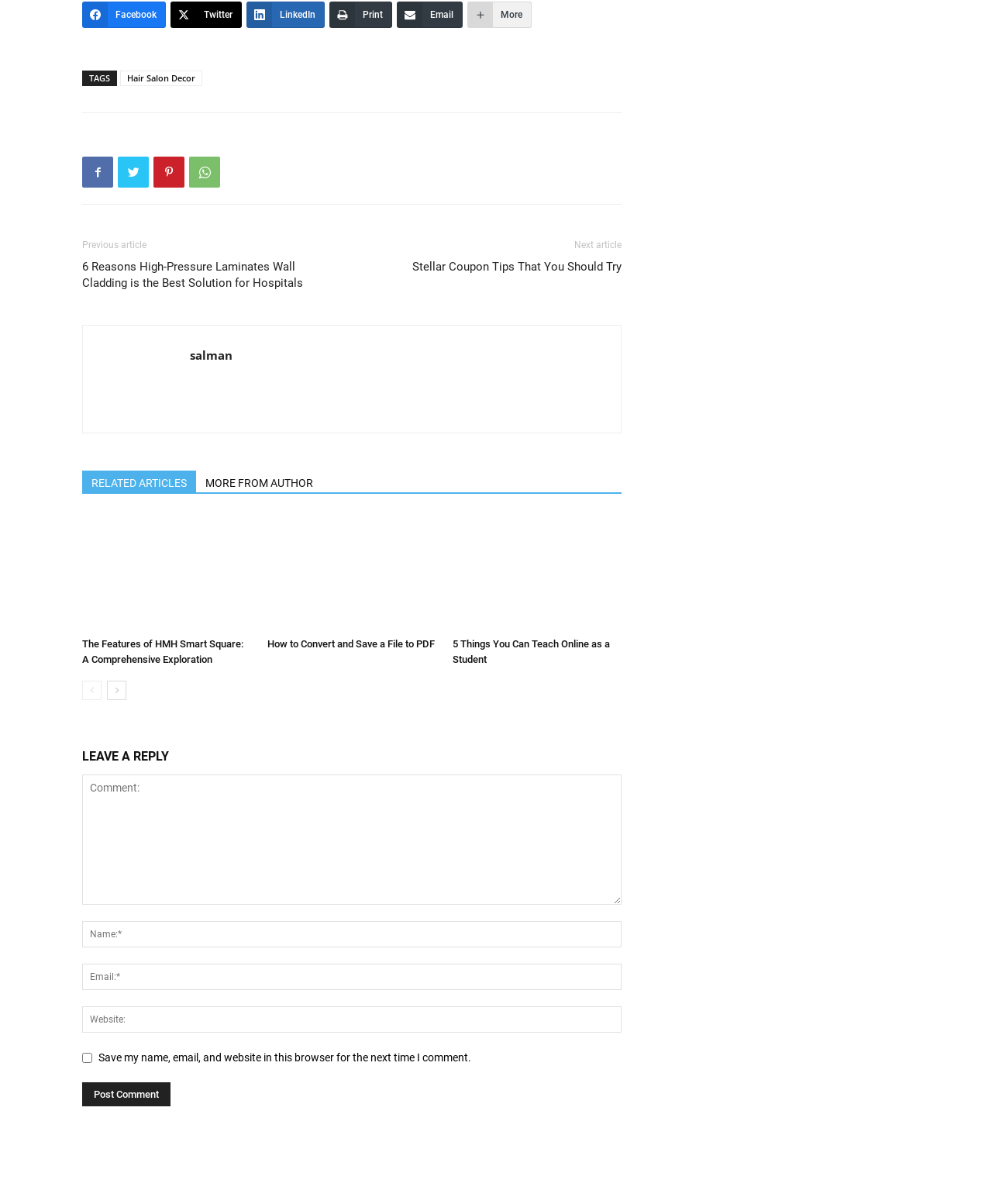Please locate the bounding box coordinates of the element that should be clicked to complete the given instruction: "Click on Facebook link".

[0.083, 0.001, 0.167, 0.023]